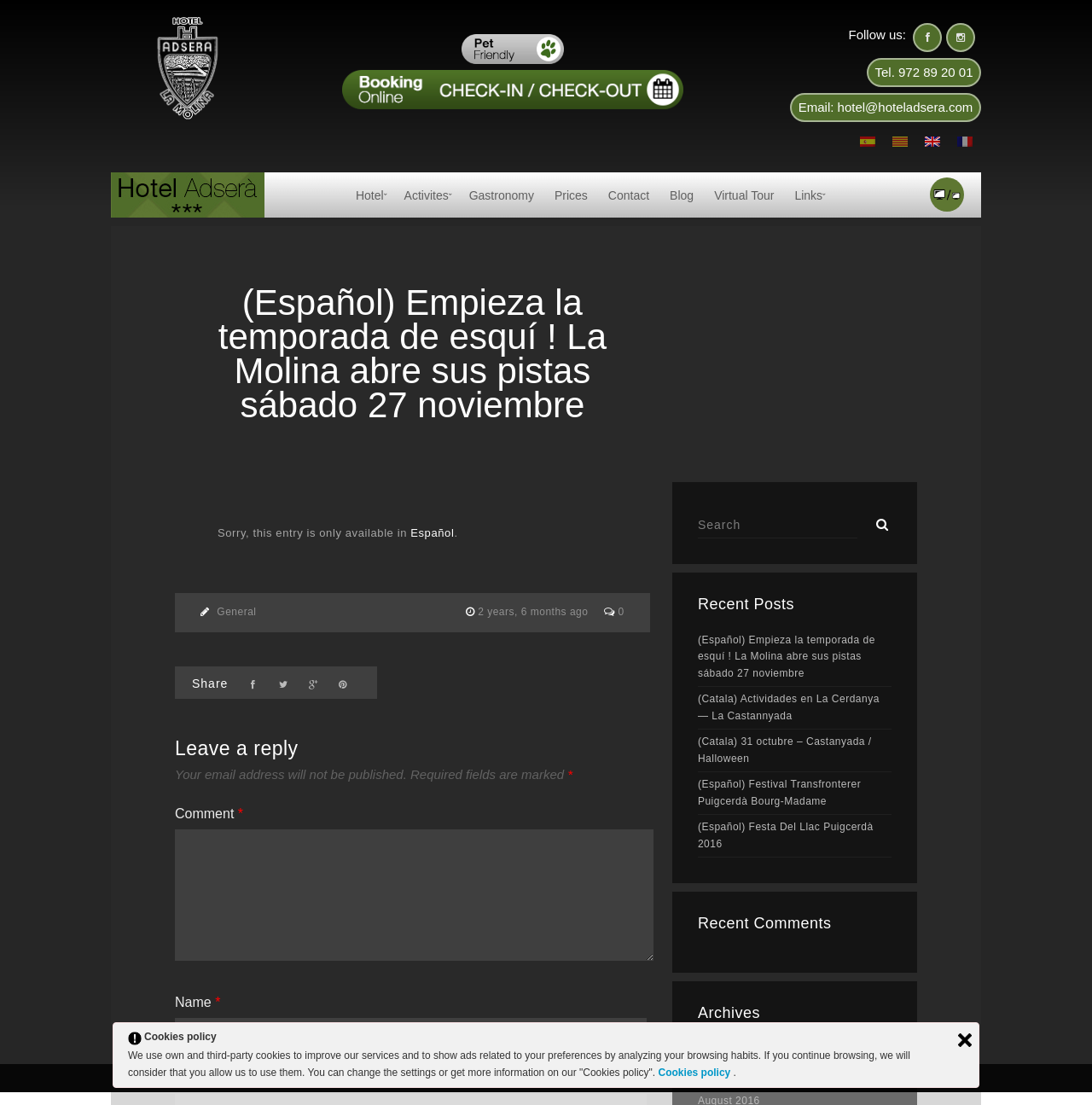Determine the bounding box coordinates in the format (top-left x, top-left y, bottom-right x, bottom-right y). Ensure all values are floating point numbers between 0 and 1. Identify the bounding box of the UI element described by: Links

[0.72, 0.162, 0.764, 0.193]